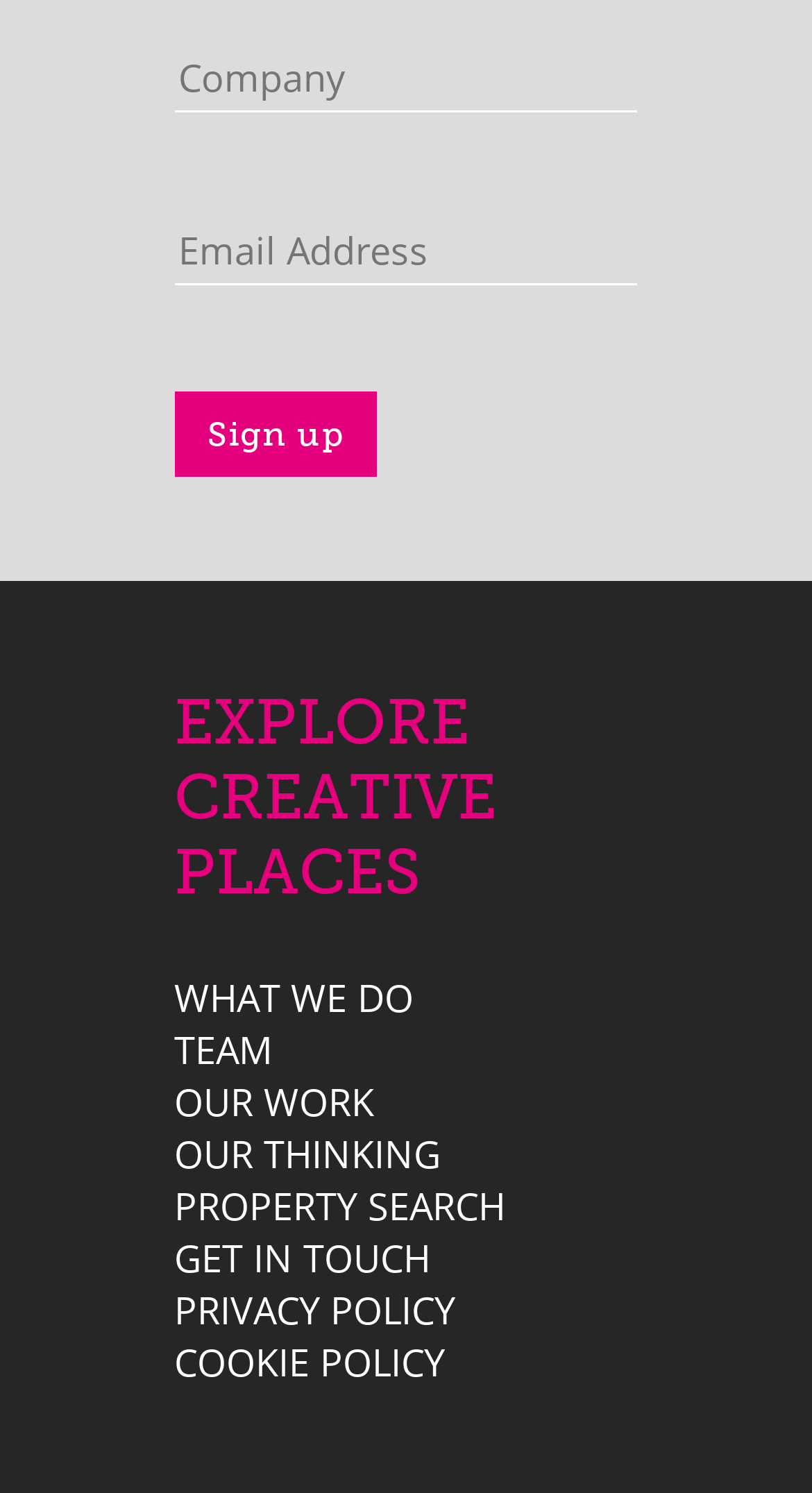Can you determine the bounding box coordinates of the area that needs to be clicked to fulfill the following instruction: "Enter email address"?

[0.215, 0.146, 0.785, 0.19]